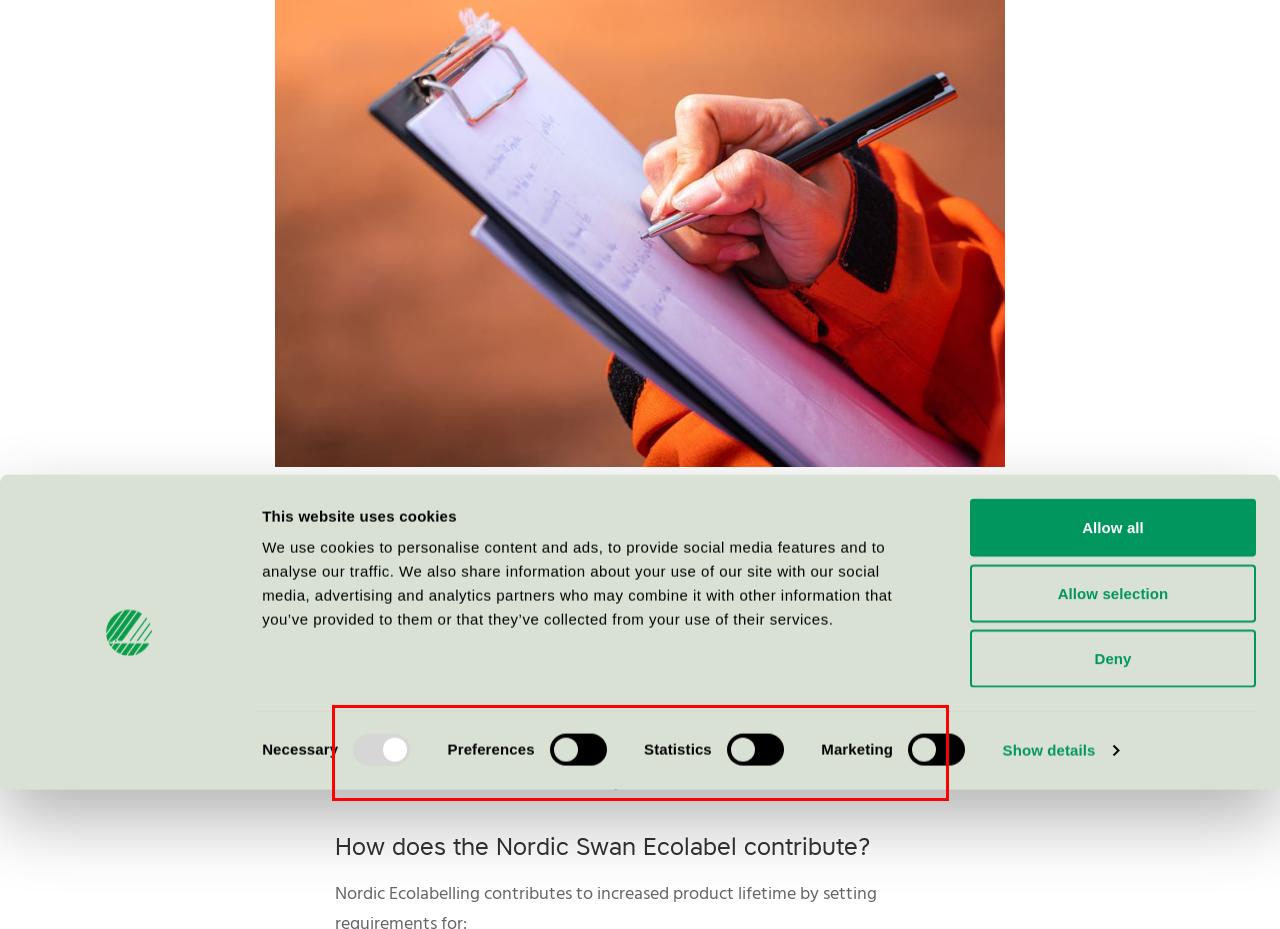You are given a webpage screenshot with a red bounding box around a UI element. Extract and generate the text inside this red bounding box.

The lifetime can be extended by maintaining the product, and by the manufacturer ensuring that it is possible to repair, replace parts and upgrade. This is essential for a circular economy. '